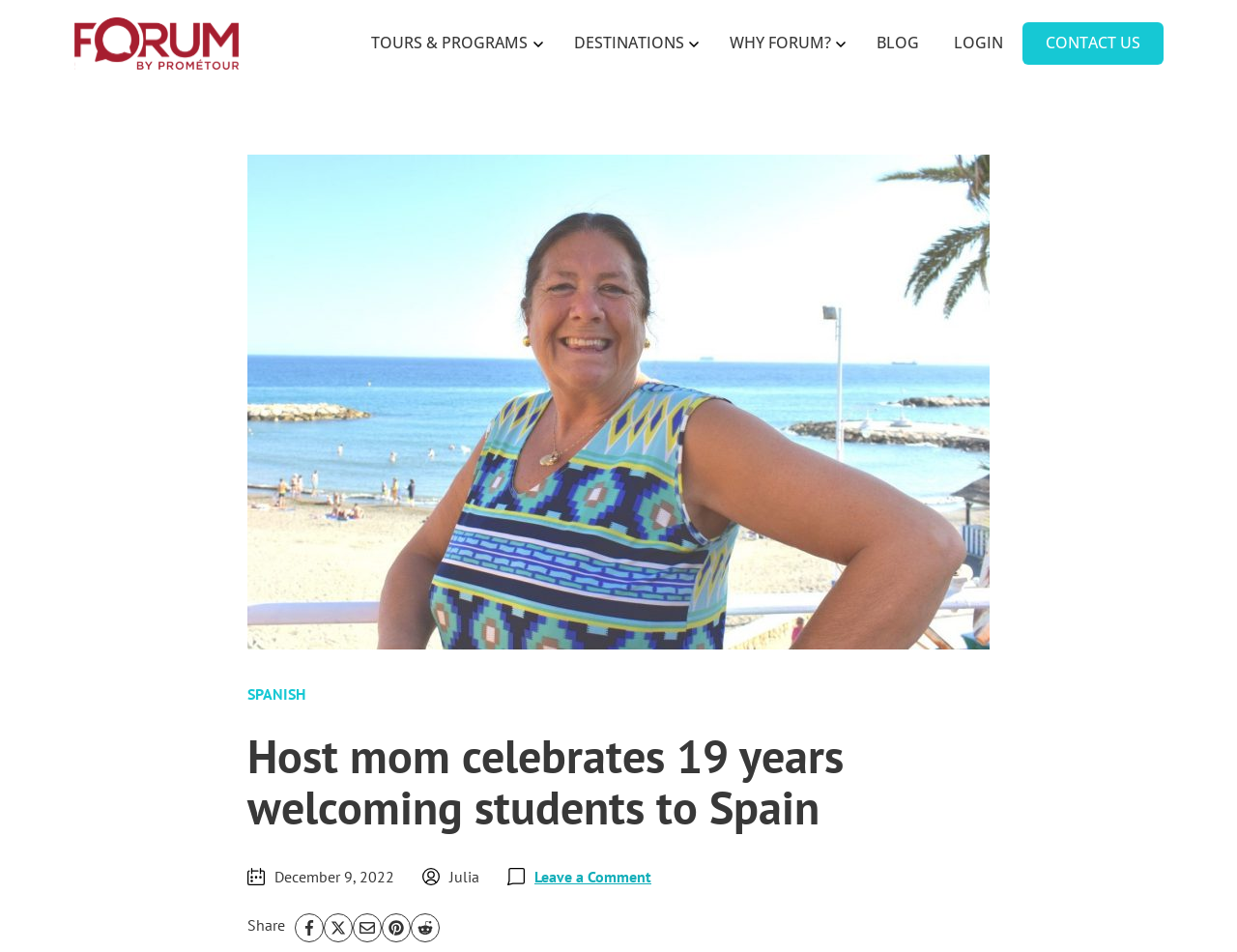Identify the bounding box coordinates for the element you need to click to achieve the following task: "Contact us". The coordinates must be four float values ranging from 0 to 1, formatted as [left, top, right, bottom].

[0.827, 0.024, 0.941, 0.068]